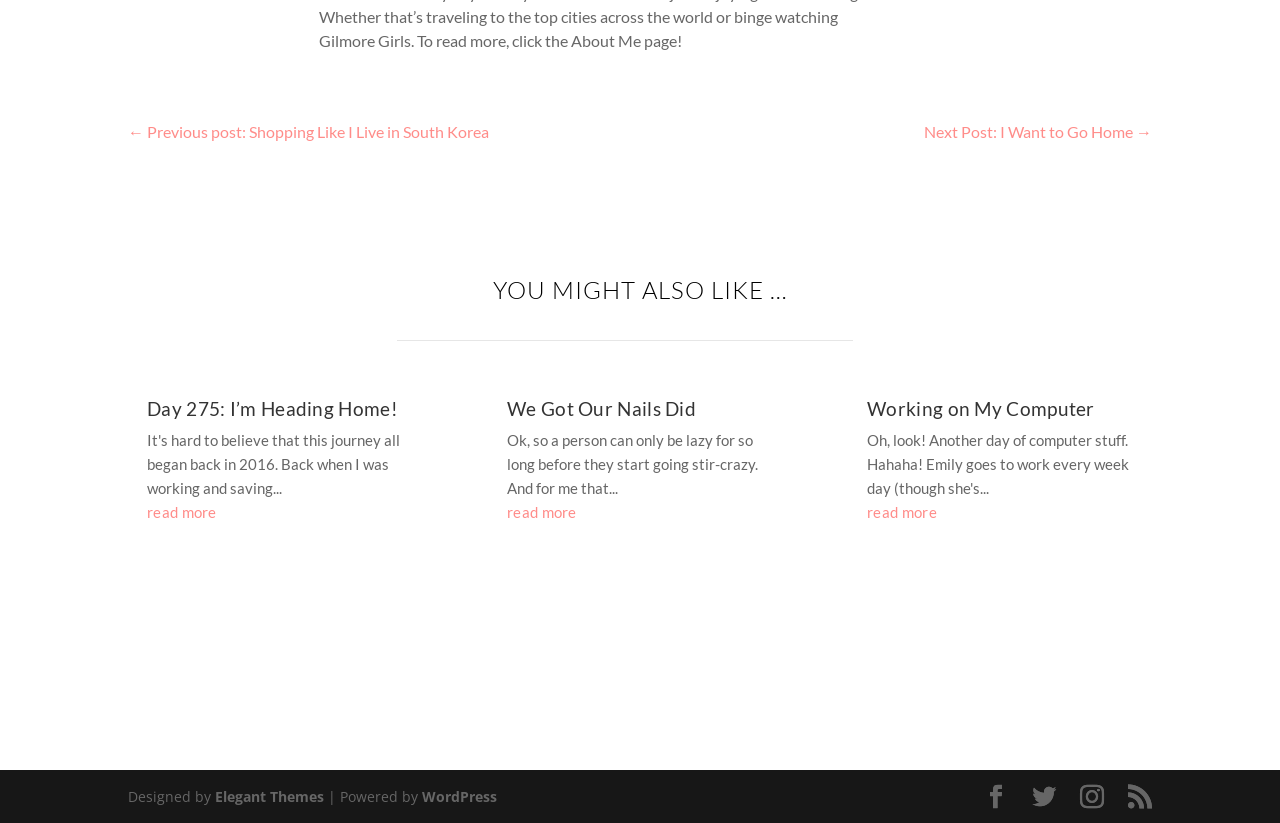Could you determine the bounding box coordinates of the clickable element to complete the instruction: "visit Elegant Themes"? Provide the coordinates as four float numbers between 0 and 1, i.e., [left, top, right, bottom].

[0.168, 0.956, 0.253, 0.979]